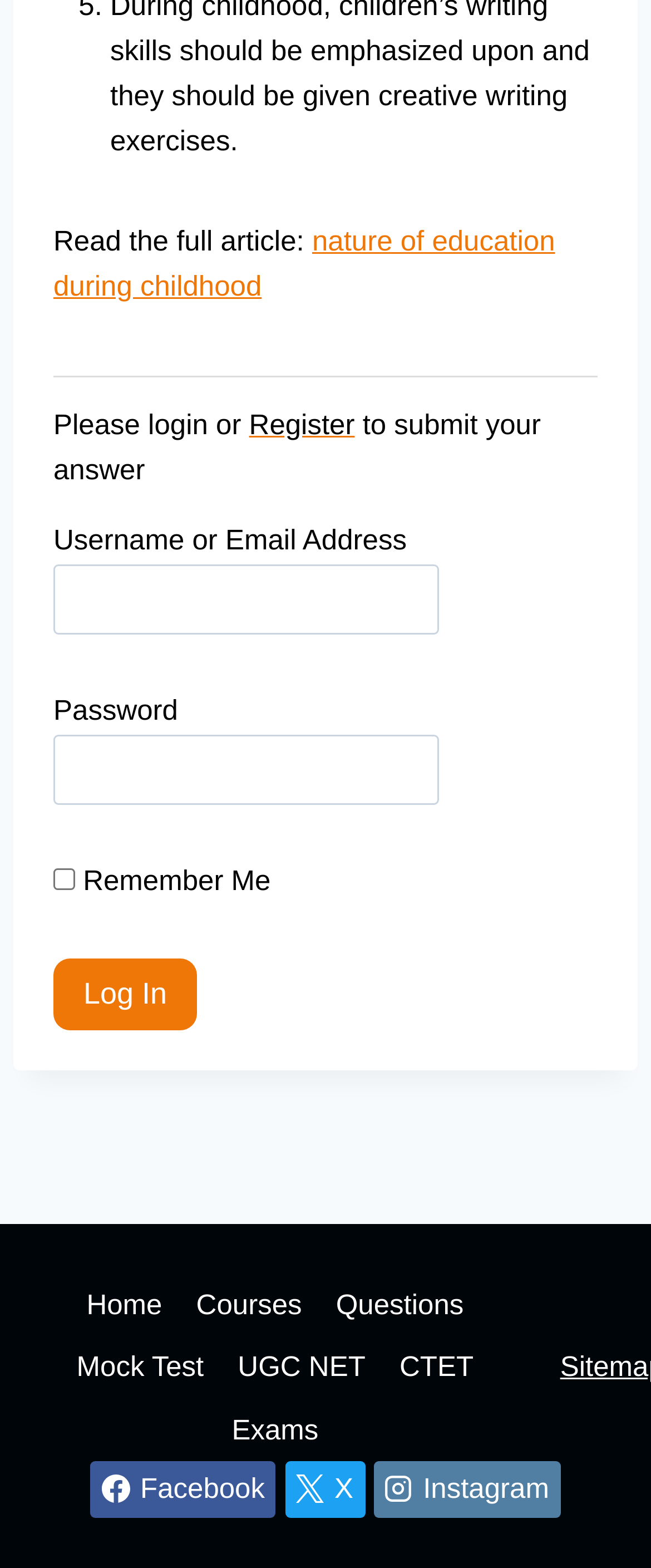Using the description "Exams", locate and provide the bounding box of the UI element.

[0.33, 0.892, 0.515, 0.932]